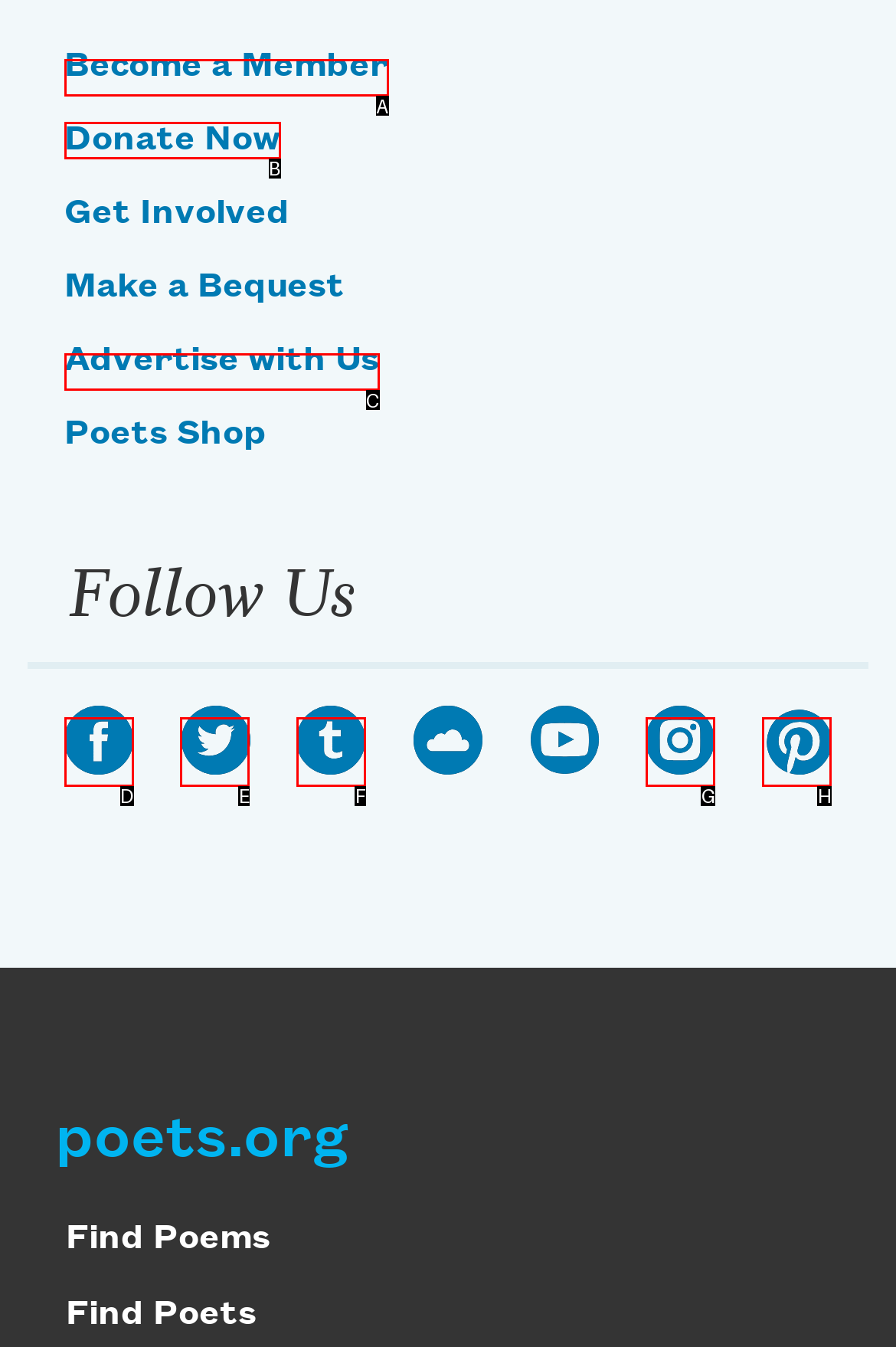Tell me the letter of the UI element I should click to accomplish the task: Donate Now based on the choices provided in the screenshot.

B